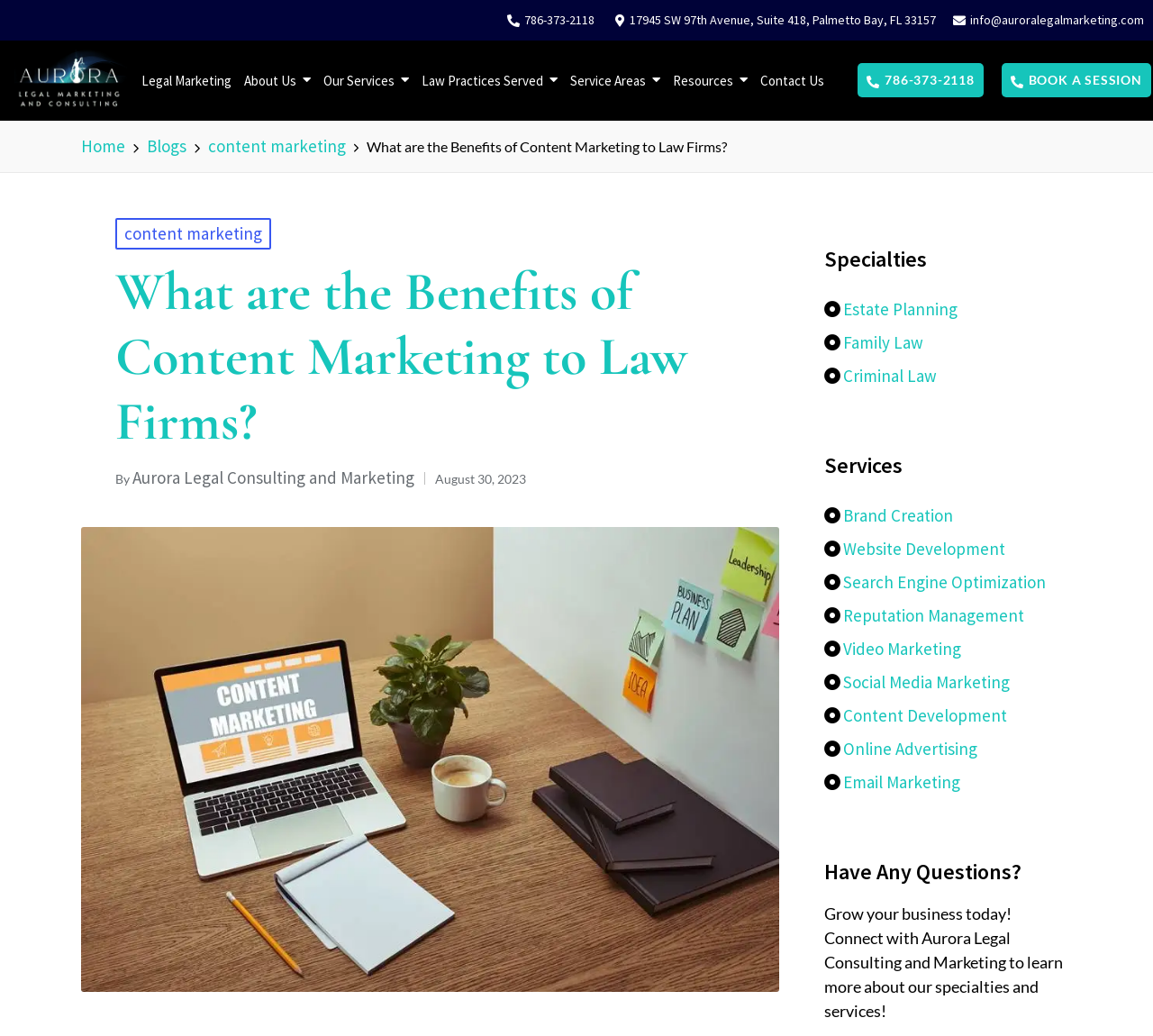Find the bounding box coordinates for the HTML element specified by: "Aurora Legal Consulting and Marketing".

[0.114, 0.45, 0.359, 0.471]